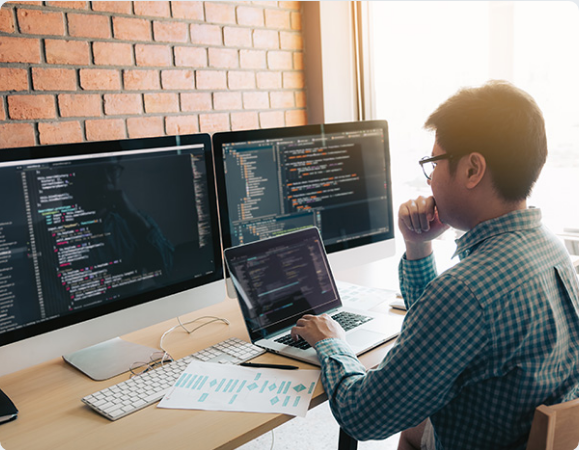Answer in one word or a short phrase: 
What is surrounding the laptop?

Sketches and notes